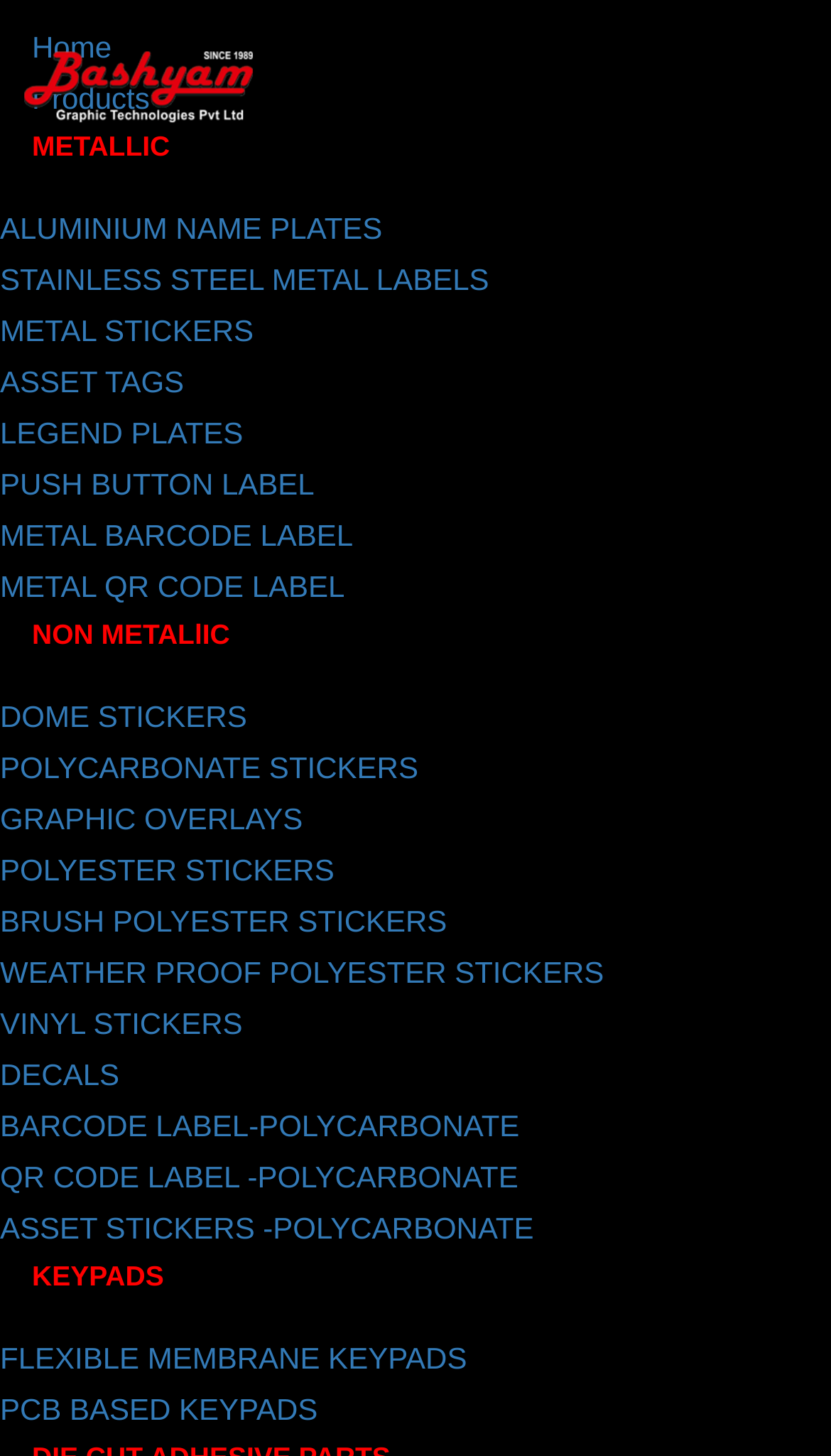Respond to the following question with a brief word or phrase:
What is the purpose of 'ASSET TAGS'?

Identification and tracking